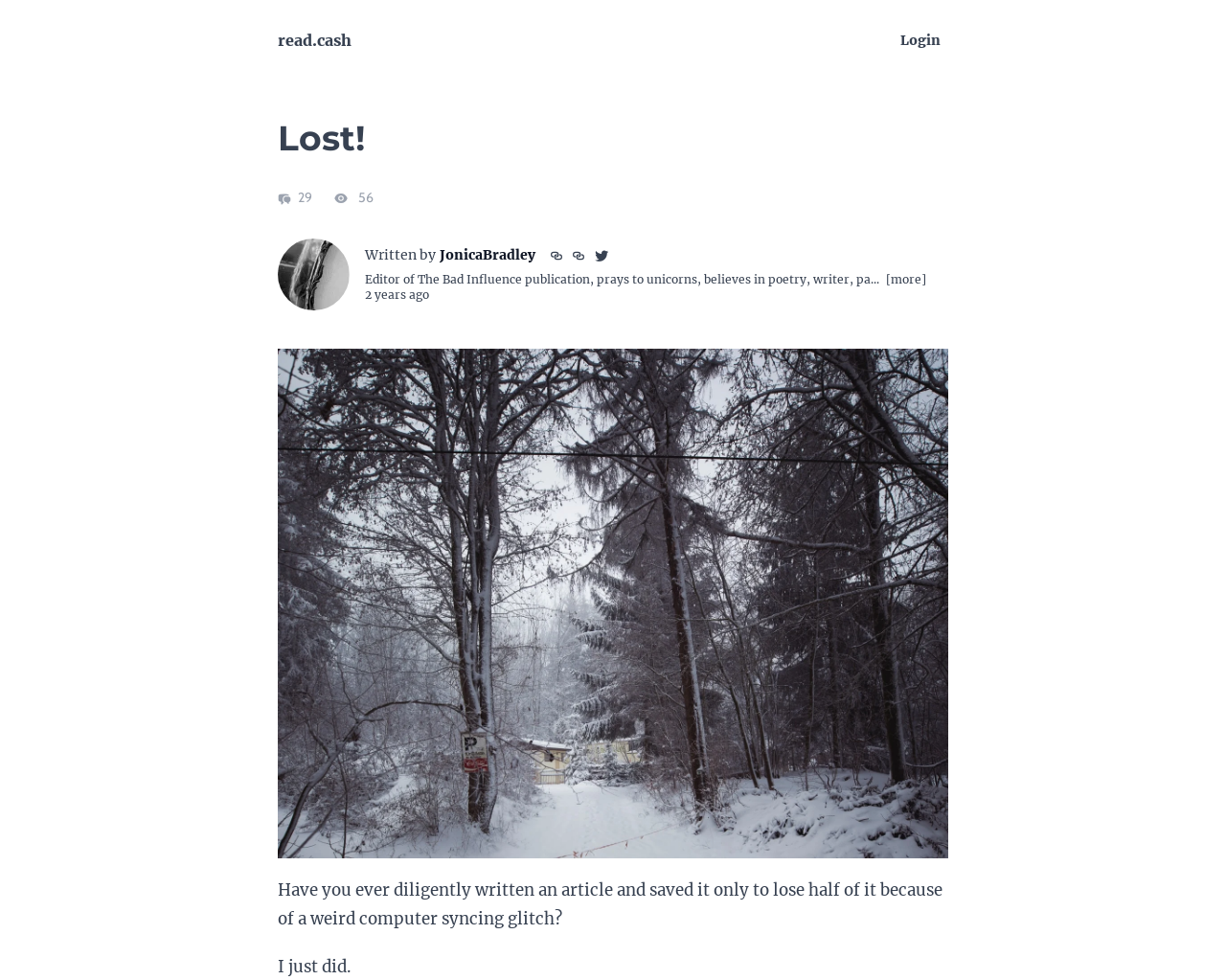Please determine the bounding box coordinates, formatted as (top-left x, top-left y, bottom-right x, bottom-right y), with all values as floating point numbers between 0 and 1. Identify the bounding box of the region described as: JonicaBradley JonicaBradley

[0.359, 0.251, 0.437, 0.27]